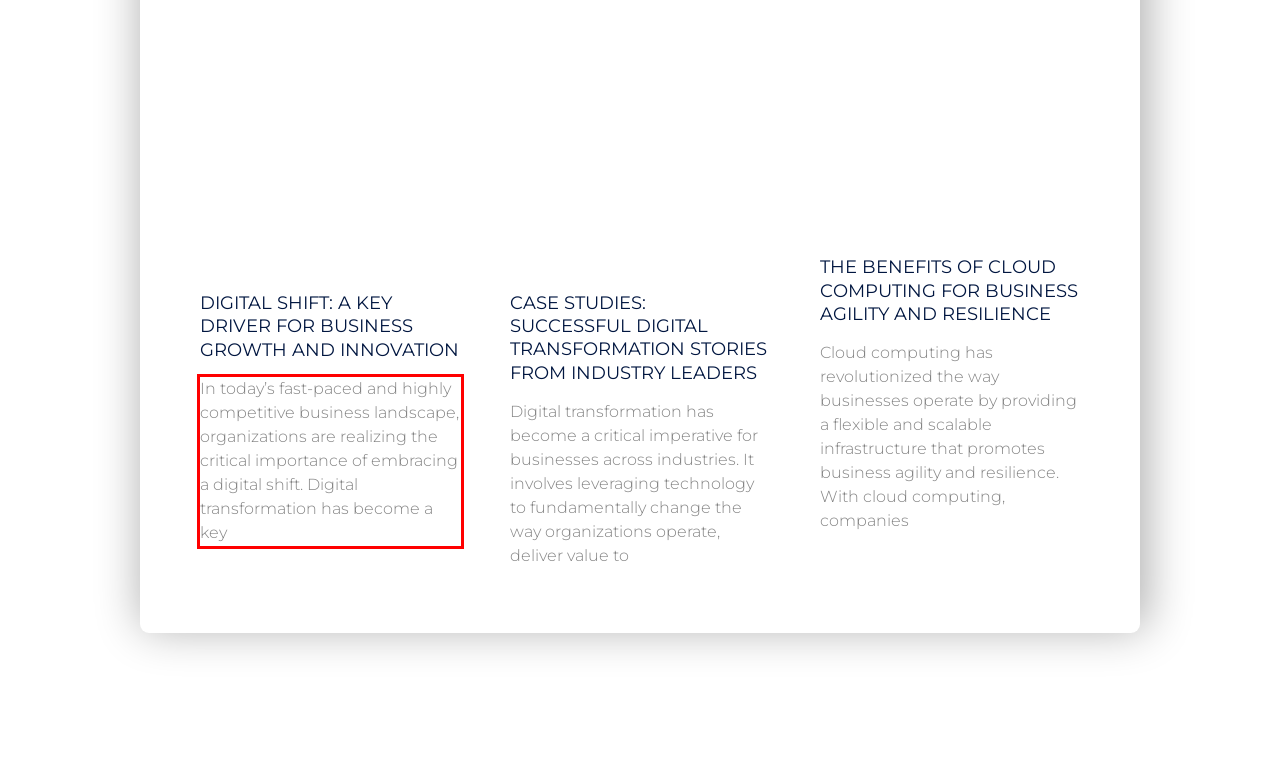Given a screenshot of a webpage with a red bounding box, extract the text content from the UI element inside the red bounding box.

In today’s fast-paced and highly competitive business landscape, organizations are realizing the critical importance of embracing a digital shift. Digital transformation has become a key